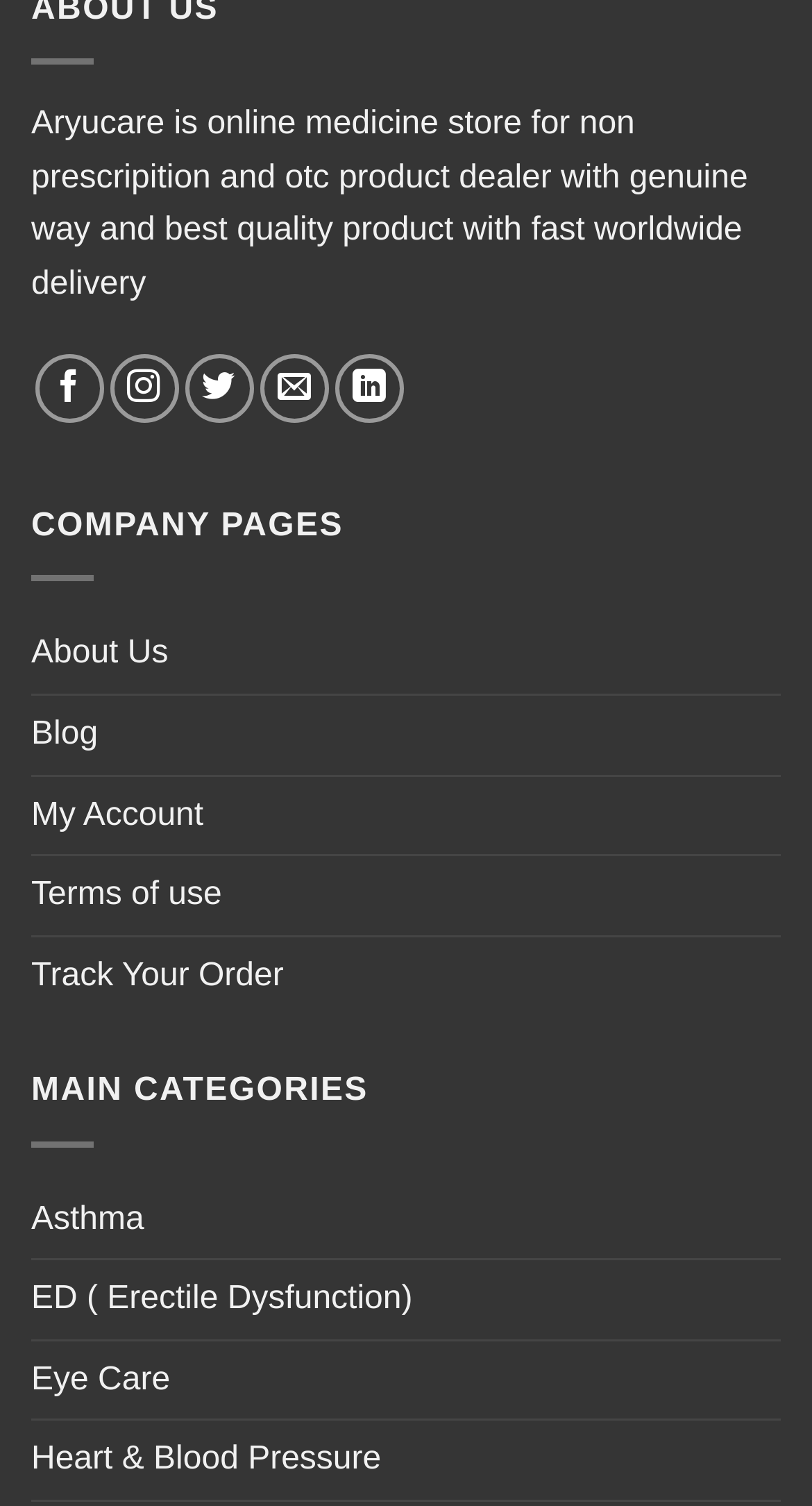Predict the bounding box of the UI element based on this description: "Eye Care".

[0.038, 0.89, 0.209, 0.942]